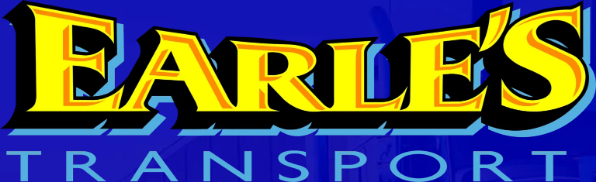What does the logo convey?
From the image, respond using a single word or phrase.

Professional efficiency